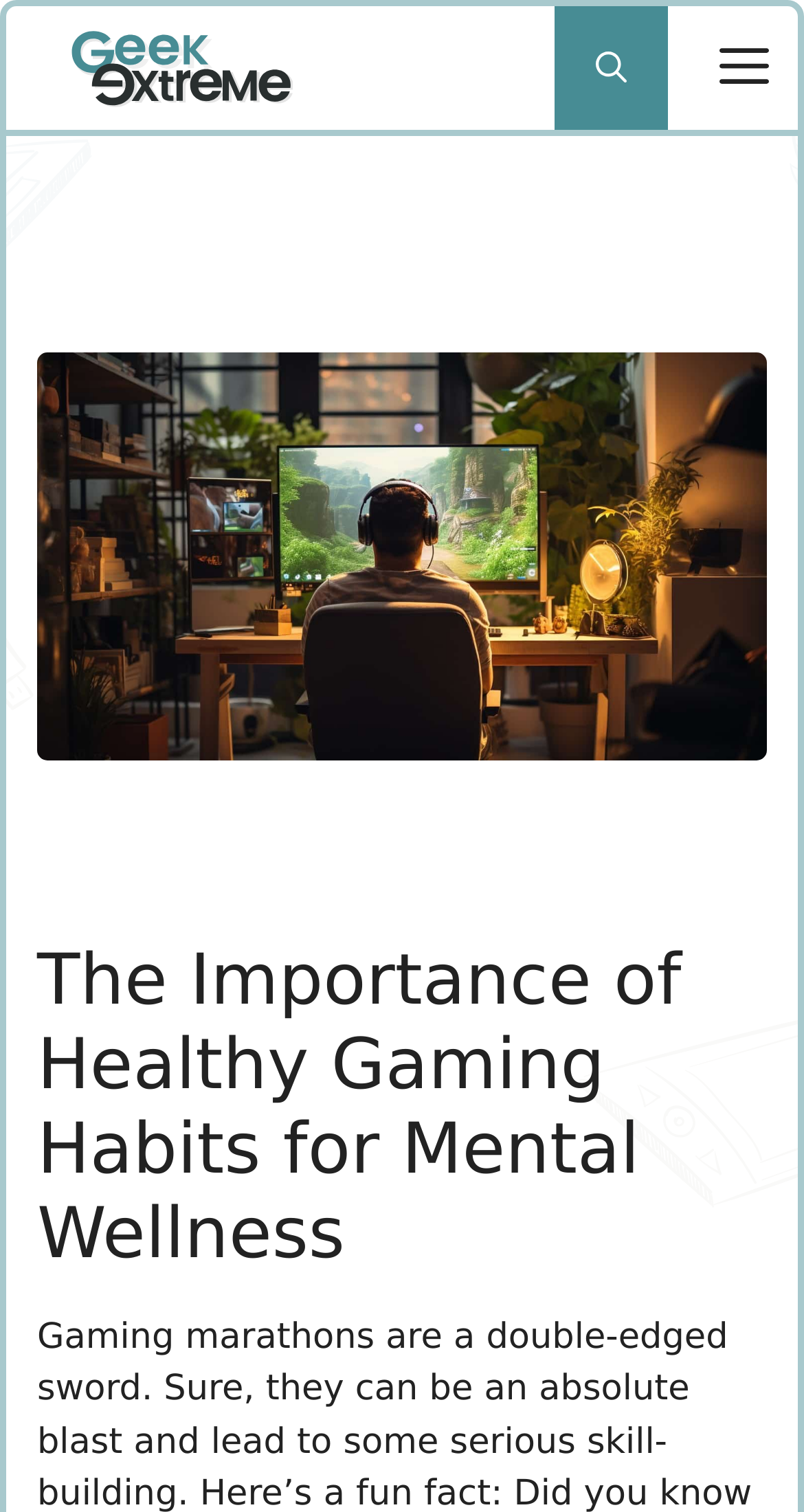Please reply to the following question using a single word or phrase: 
How many links are present in the search bar?

1